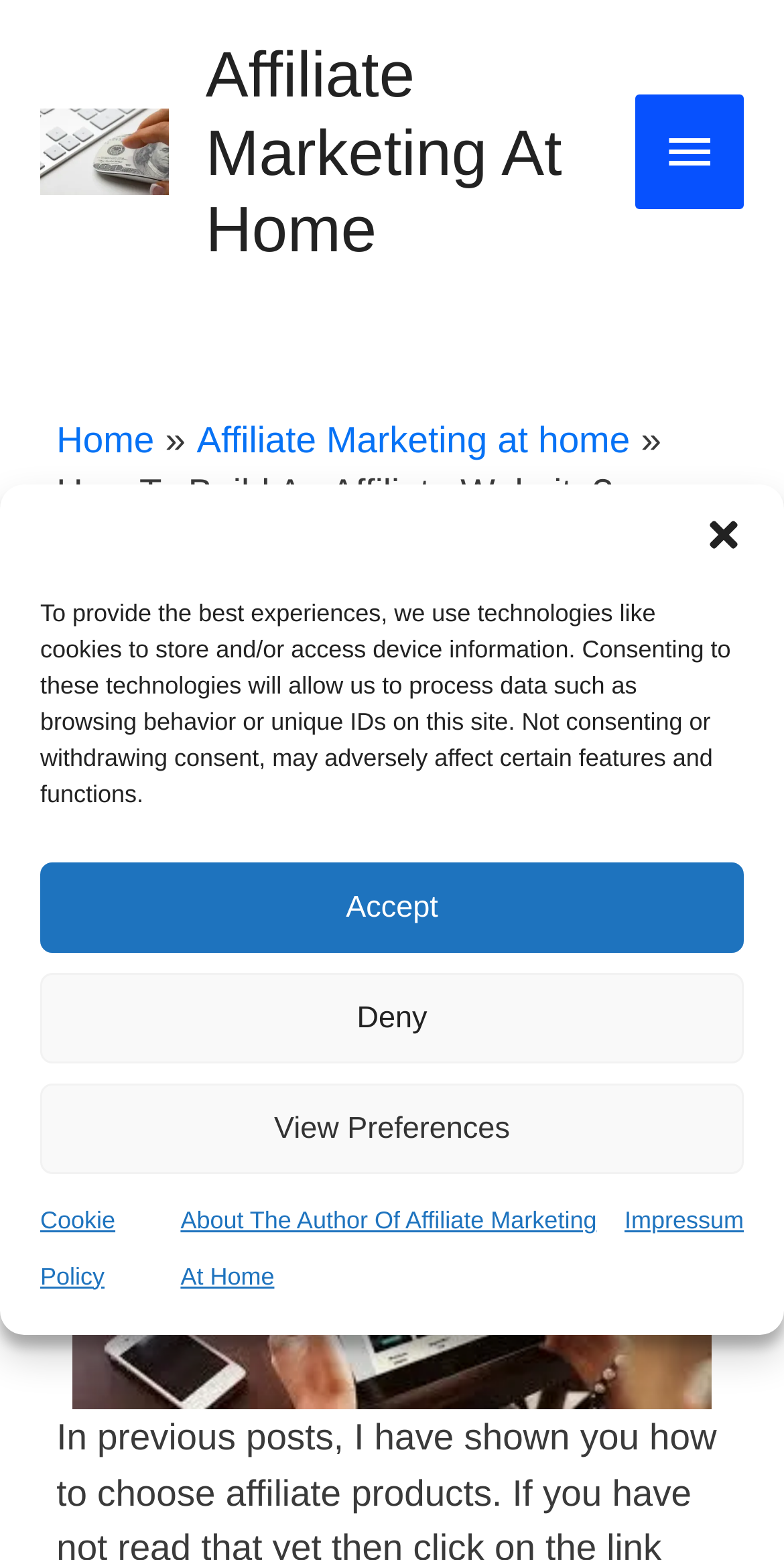Please predict the bounding box coordinates (top-left x, top-left y, bottom-right x, bottom-right y) for the UI element in the screenshot that fits the description: Accept

[0.051, 0.553, 0.949, 0.611]